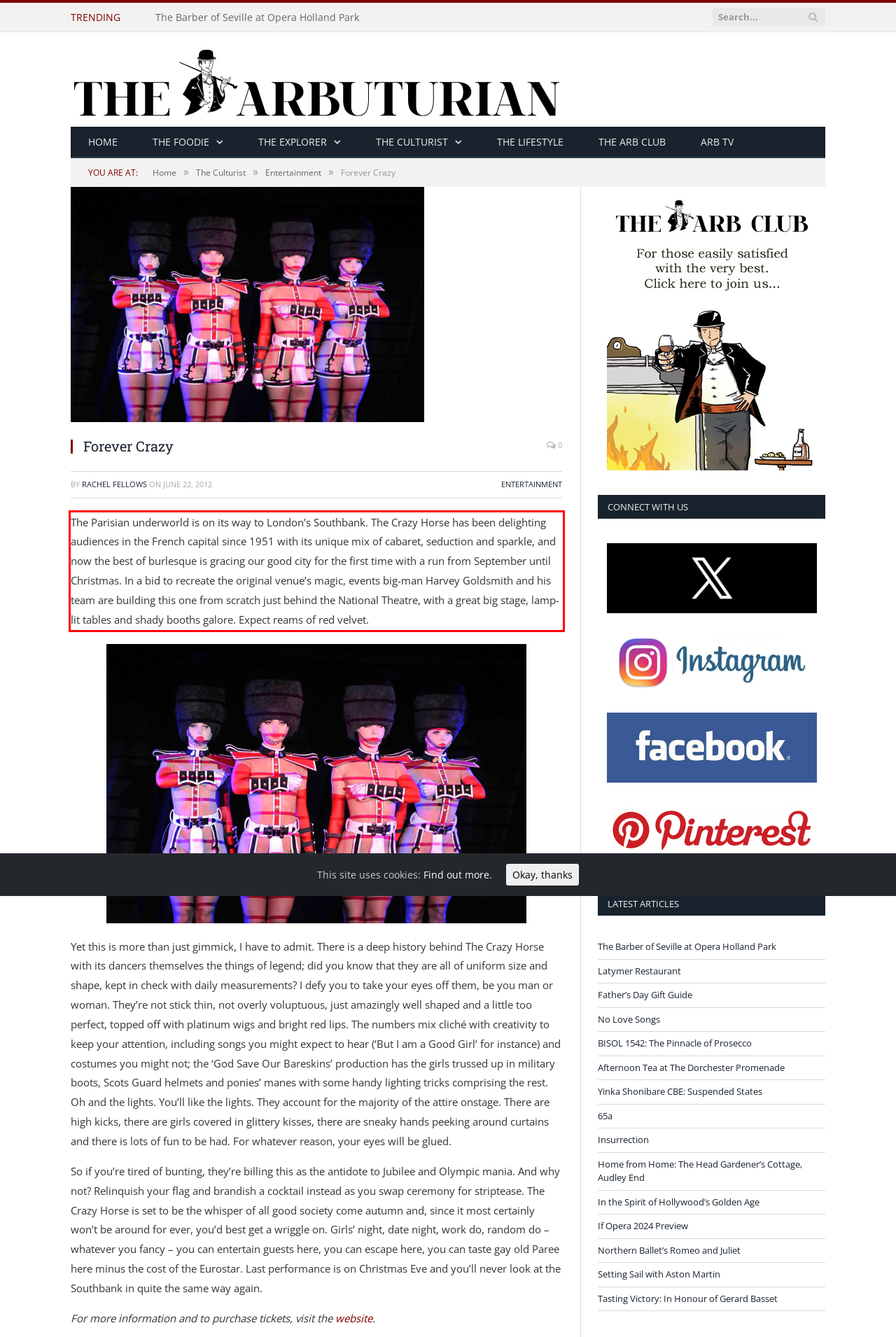You are provided with a screenshot of a webpage containing a red bounding box. Please extract the text enclosed by this red bounding box.

The Parisian underworld is on its way to London’s Southbank. The Crazy Horse has been delighting audiences in the French capital since 1951 with its unique mix of cabaret, seduction and sparkle, and now the best of burlesque is gracing our good city for the first time with a run from September until Christmas. In a bid to recreate the original venue’s magic, events big-man Harvey Goldsmith and his team are building this one from scratch just behind the National Theatre, with a great big stage, lamp-lit tables and shady booths galore. Expect reams of red velvet.